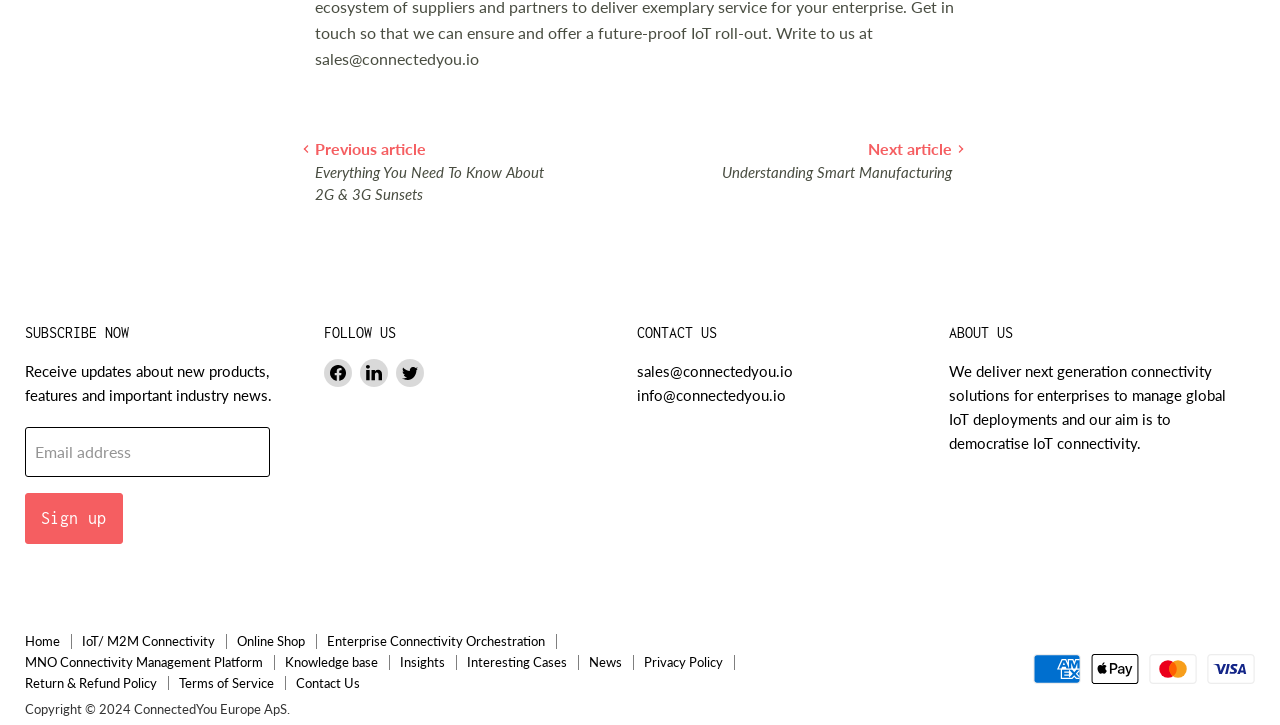Identify the bounding box coordinates of the clickable region necessary to fulfill the following instruction: "Find us on Facebook". The bounding box coordinates should be four float numbers between 0 and 1, i.e., [left, top, right, bottom].

[0.253, 0.495, 0.275, 0.533]